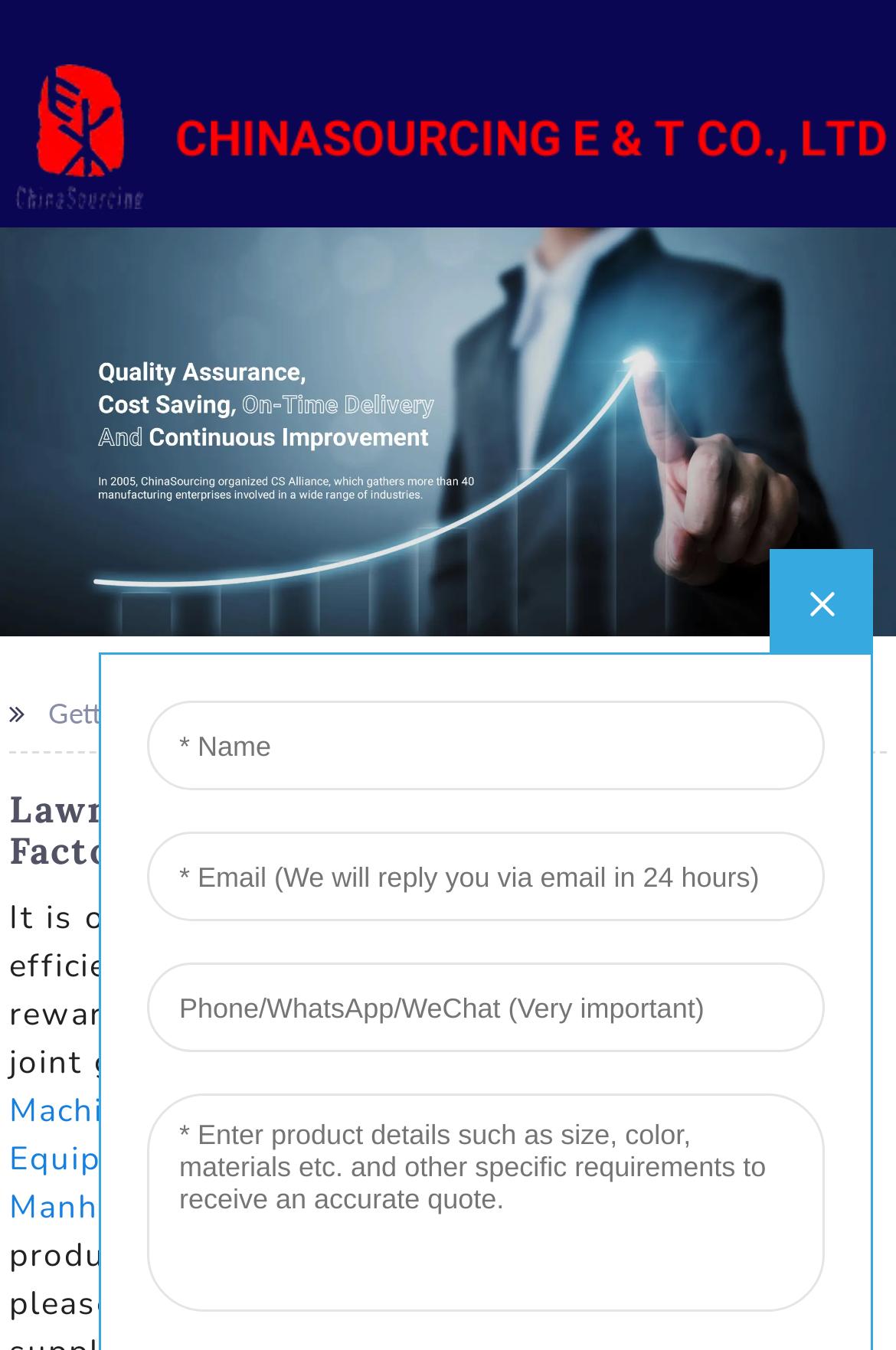Find the bounding box of the UI element described as follows: "Lawn Mower".

[0.351, 0.516, 0.525, 0.542]